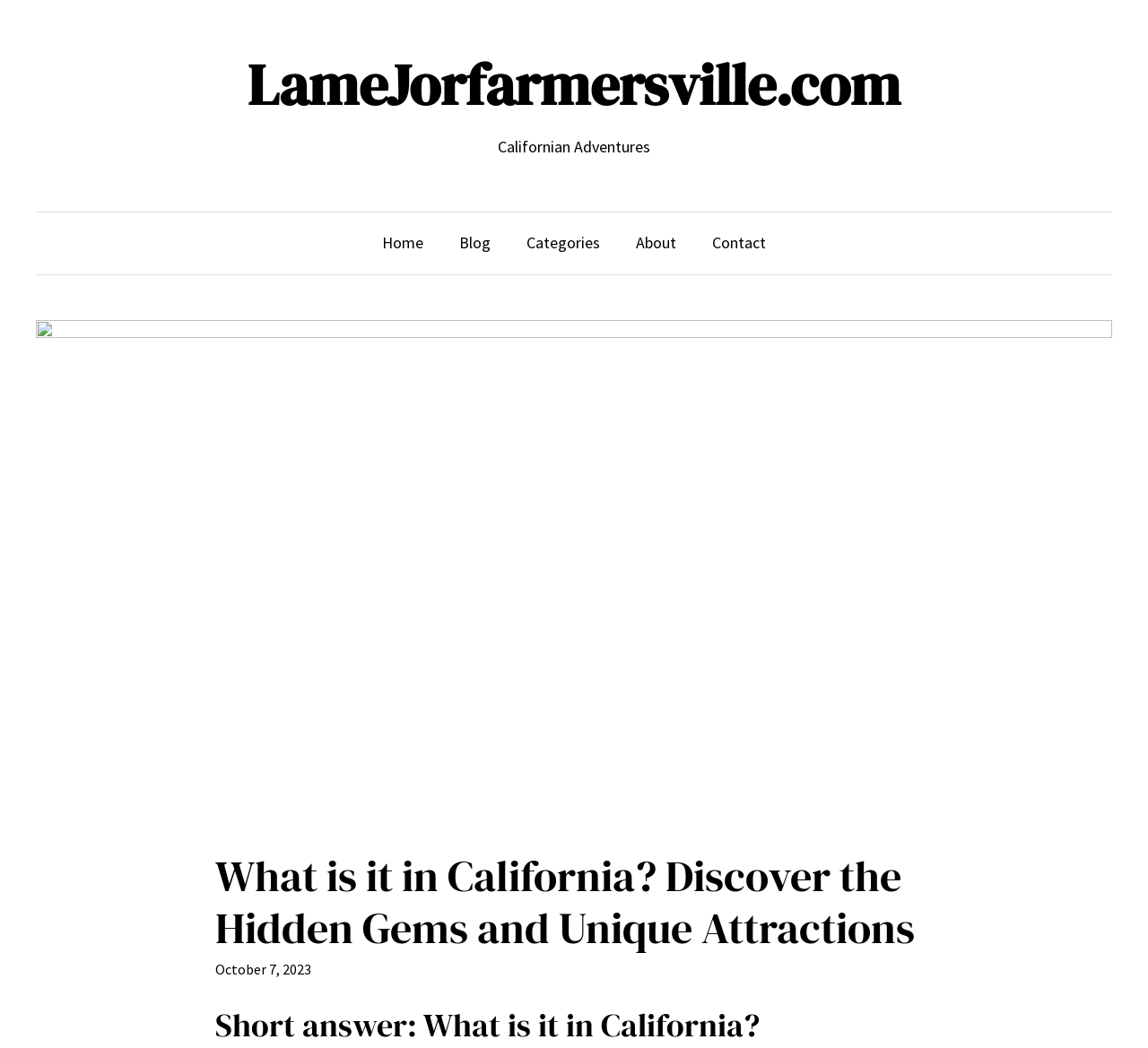Provide a one-word or short-phrase response to the question:
What is the name of this website?

LameJorfarmersville.com